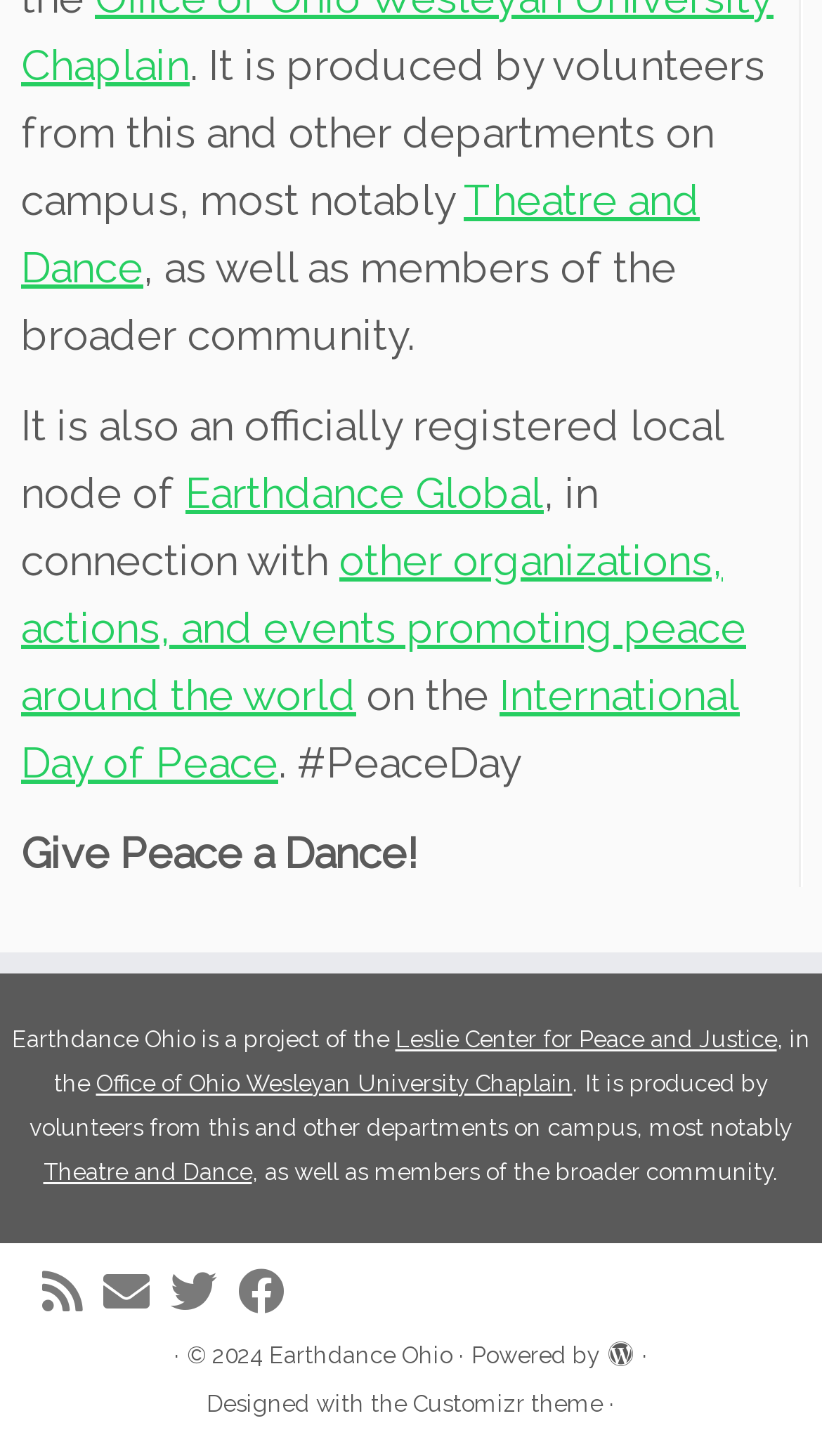Given the description "Theatre and Dance", provide the bounding box coordinates of the corresponding UI element.

[0.026, 0.12, 0.851, 0.201]